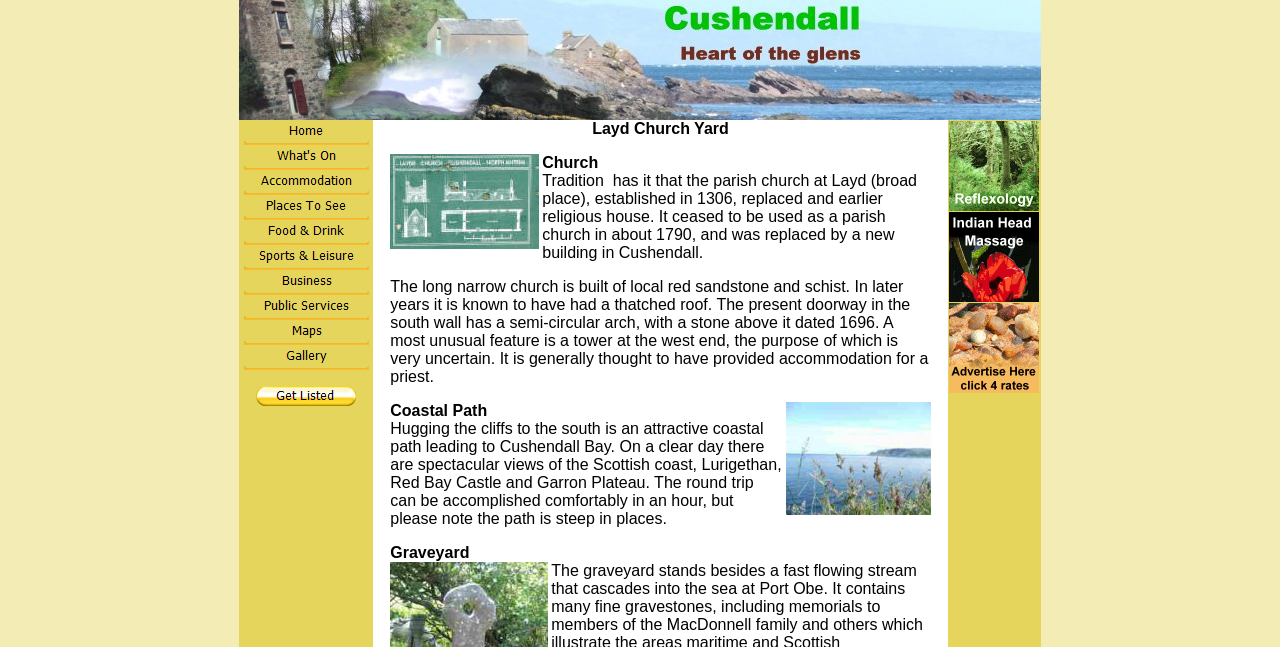Use the details in the image to answer the question thoroughly: 
What is the material used to build the church?

According to the webpage, the church is built of local red sandstone and schist, which is mentioned in the description of the church's architecture.